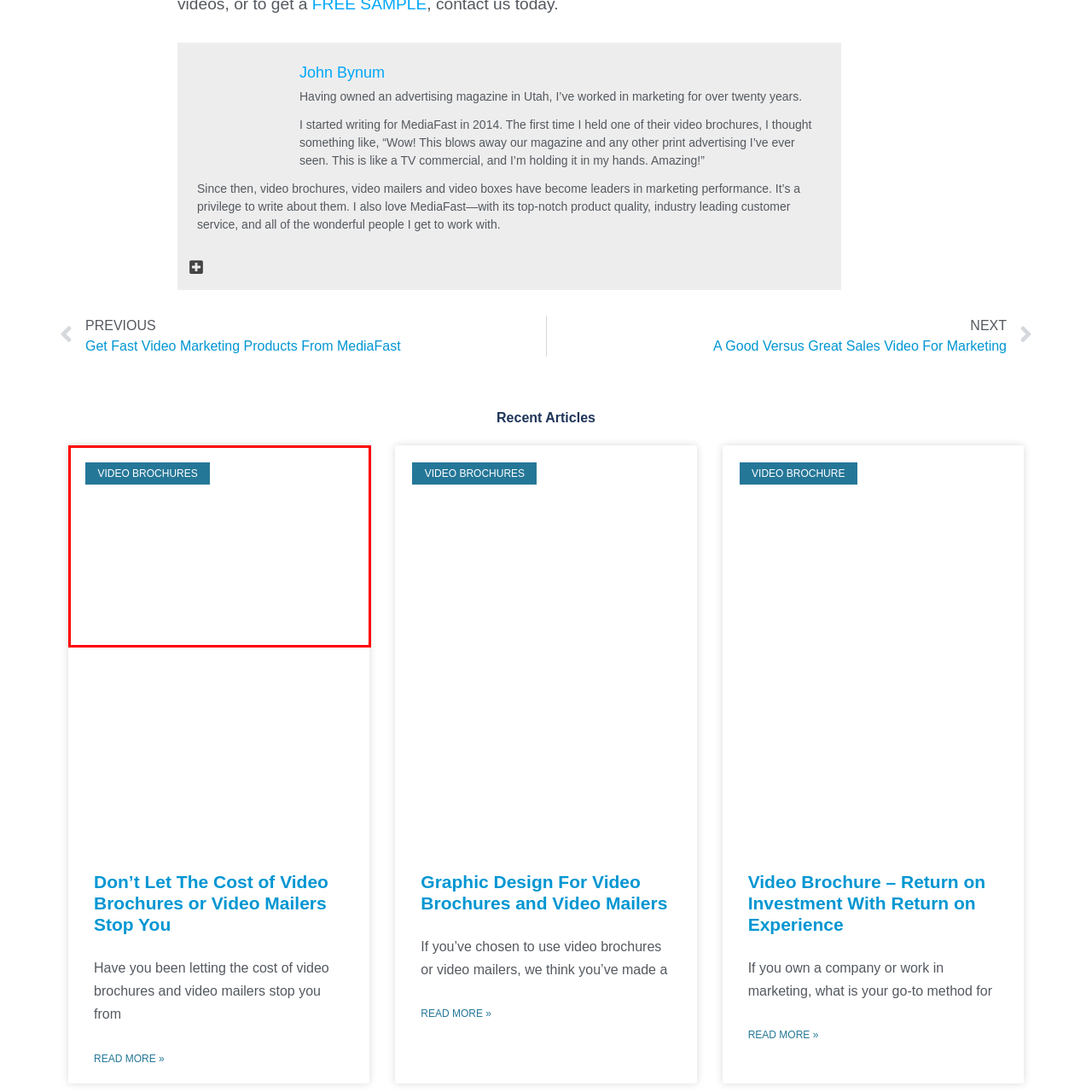Look at the area marked with a blue rectangle, Who provides innovative marketing solutions? 
Provide your answer using a single word or phrase.

MediaFast